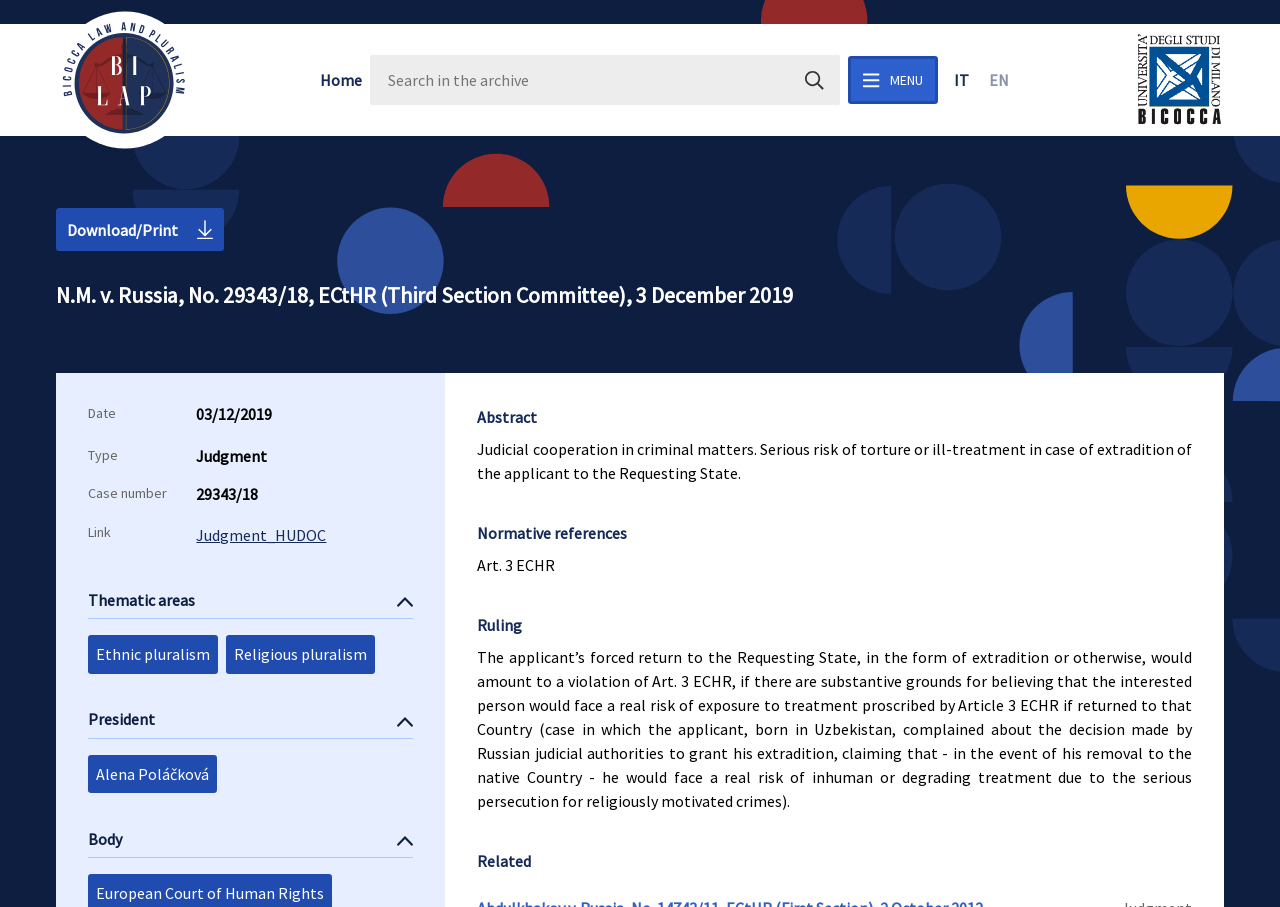Identify the bounding box coordinates of the section to be clicked to complete the task described by the following instruction: "Search in the archive". The coordinates should be four float numbers between 0 and 1, formatted as [left, top, right, bottom].

[0.301, 0.077, 0.62, 0.099]